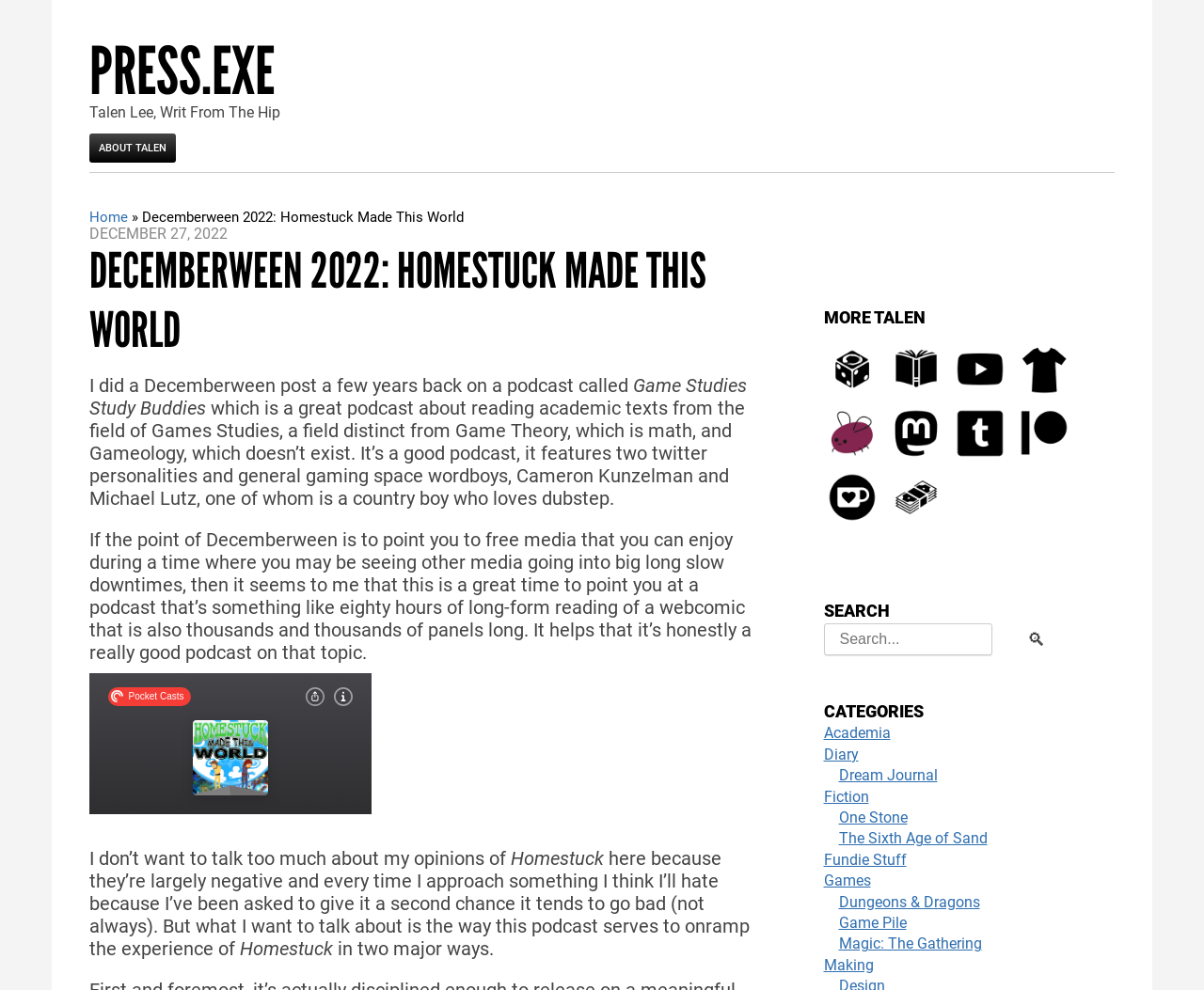Determine the bounding box coordinates of the target area to click to execute the following instruction: "Visit Kilsyth Basketball website."

None